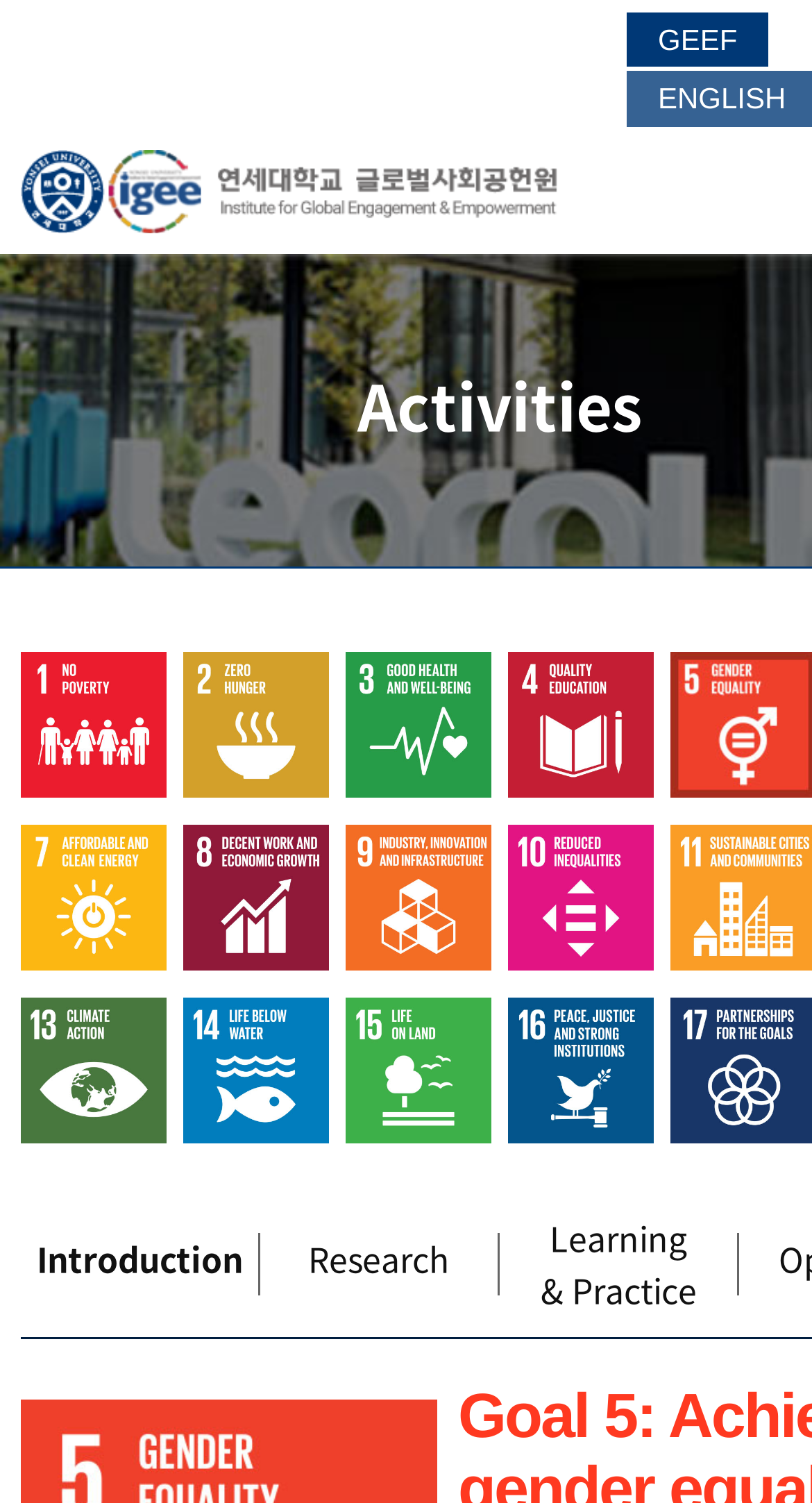Determine the bounding box coordinates for the region that must be clicked to execute the following instruction: "learn about 13. Climate Action".

[0.026, 0.663, 0.205, 0.76]